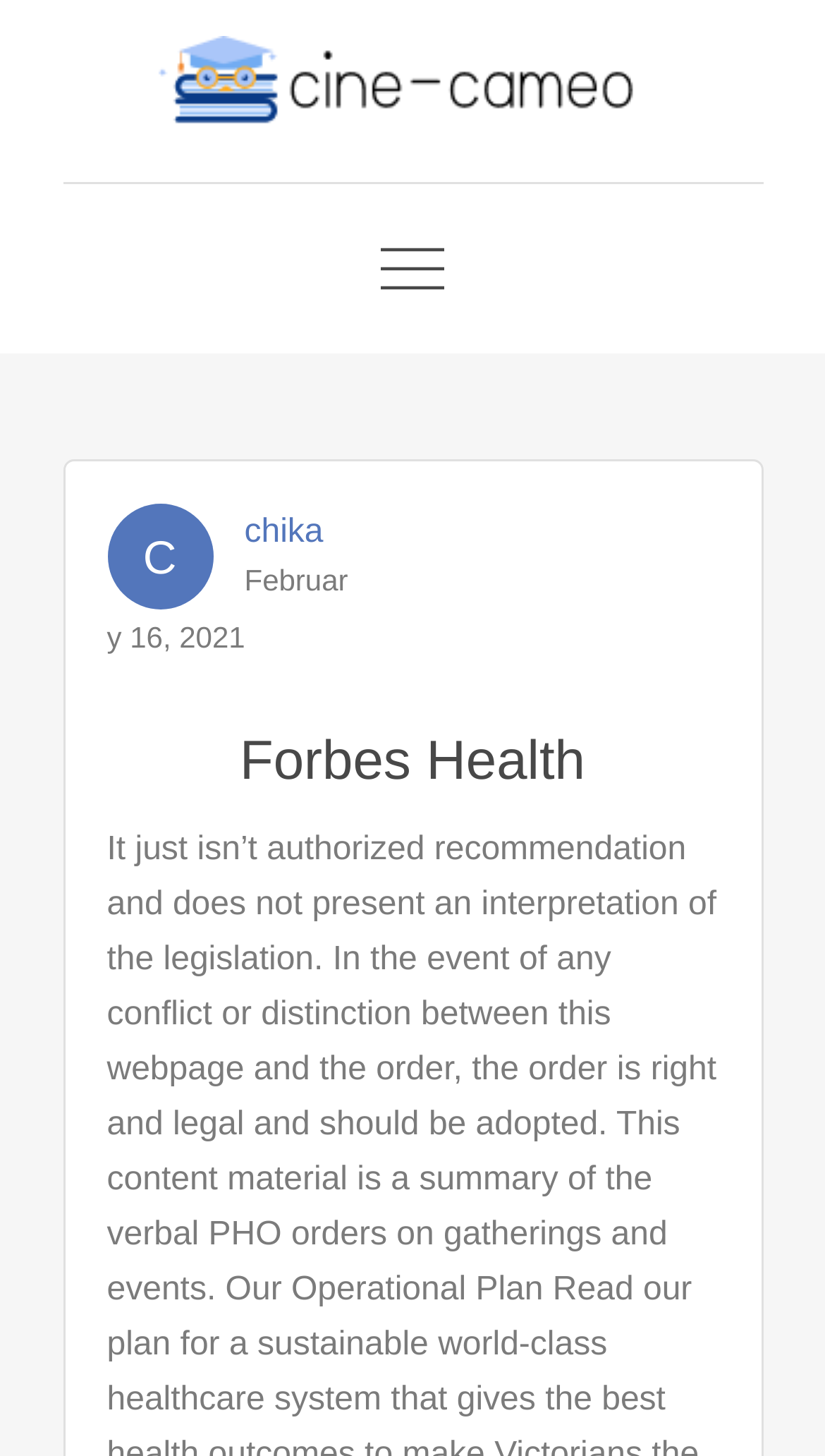What is the name of the website?
Can you provide a detailed and comprehensive answer to the question?

I determined the answer by looking at the heading 'Forbes Health' which is a child element of the HeaderAsNonLandmark element.